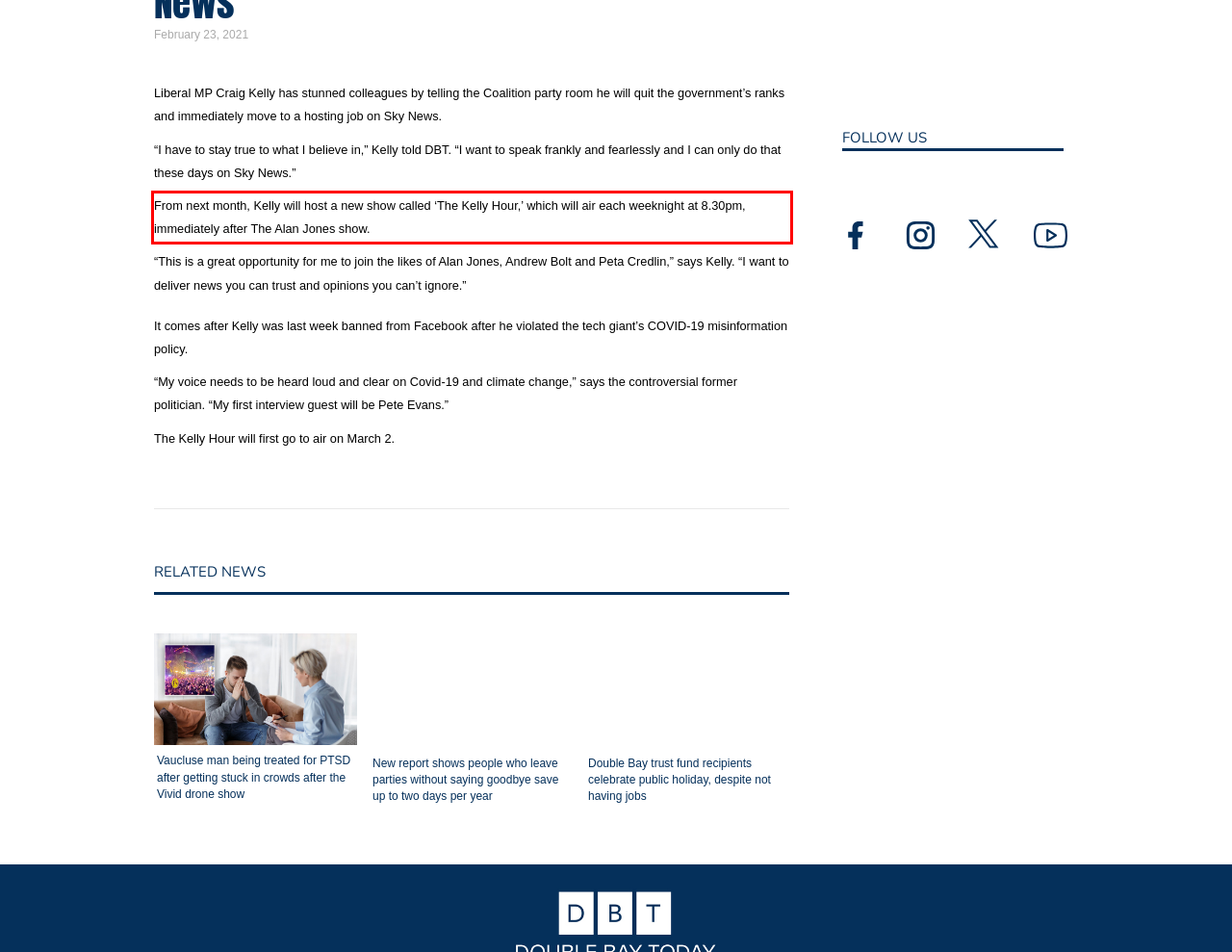Look at the provided screenshot of the webpage and perform OCR on the text within the red bounding box.

From next month, Kelly will host a new show called ‘The Kelly Hour,’ which will air each weeknight at 8.30pm, immediately after The Alan Jones show.